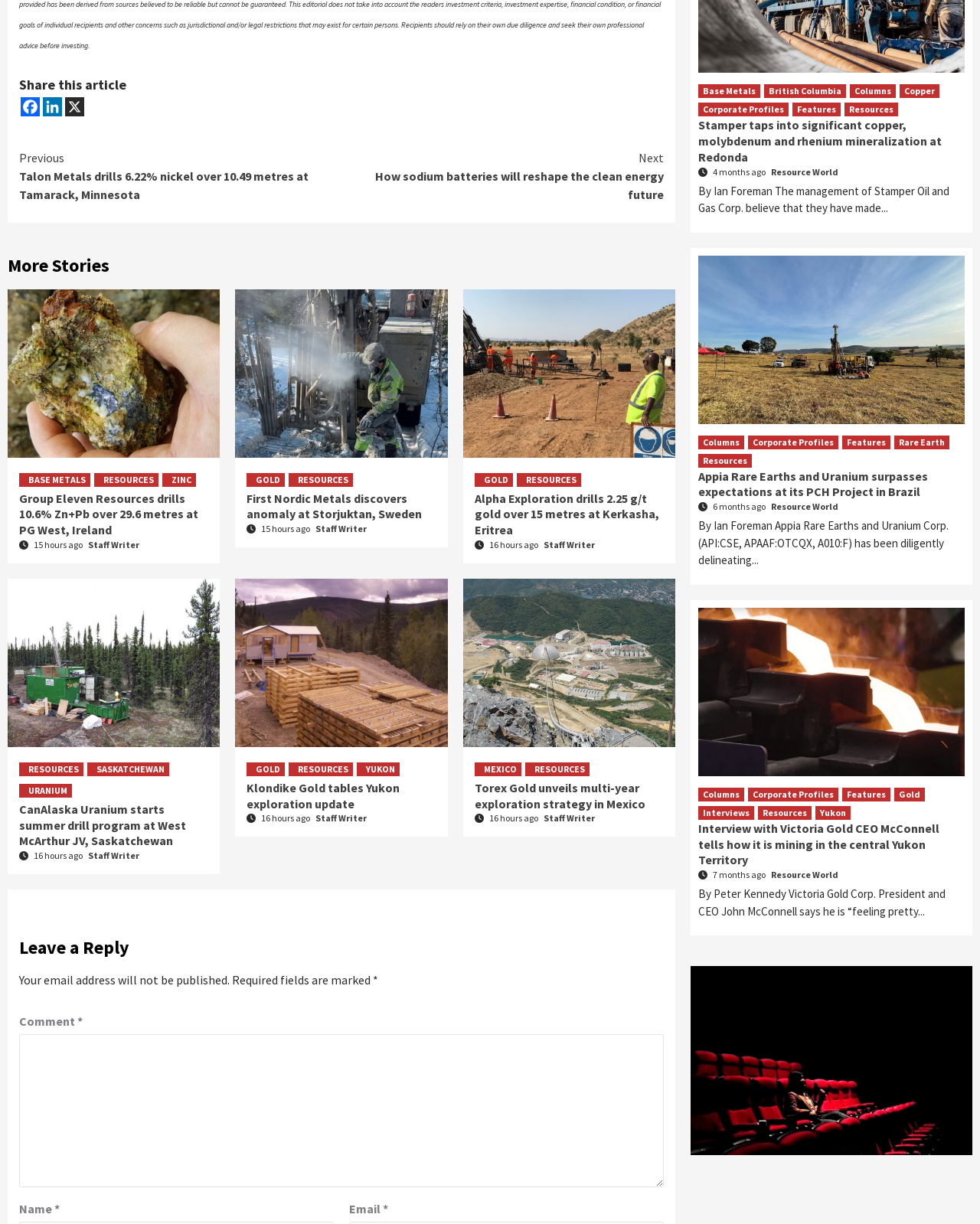Can you provide the bounding box coordinates for the element that should be clicked to implement the instruction: "Read the article about Group Eleven Resources"?

[0.02, 0.401, 0.202, 0.439]